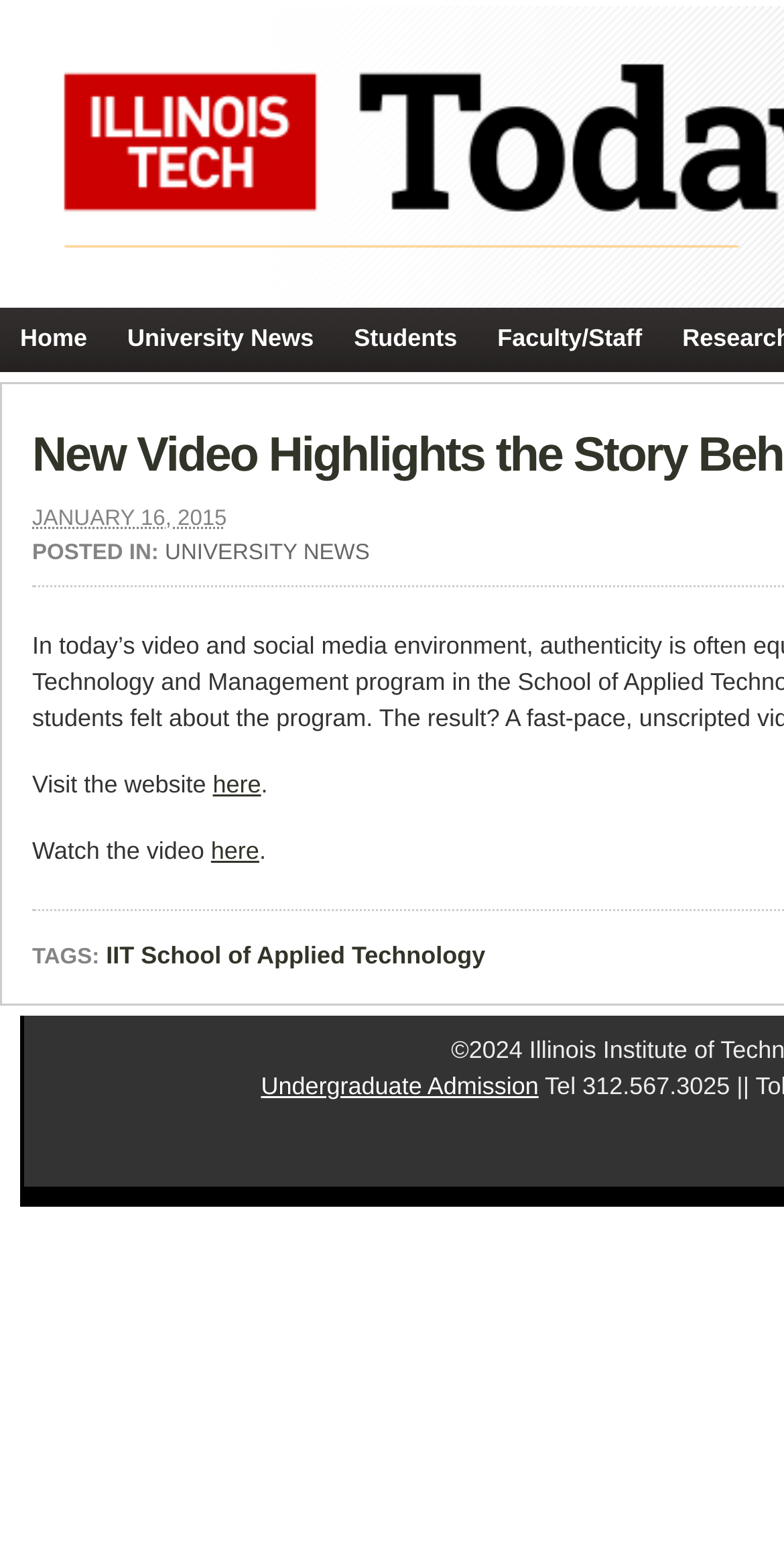Identify the bounding box coordinates necessary to click and complete the given instruction: "Leave a reply".

None